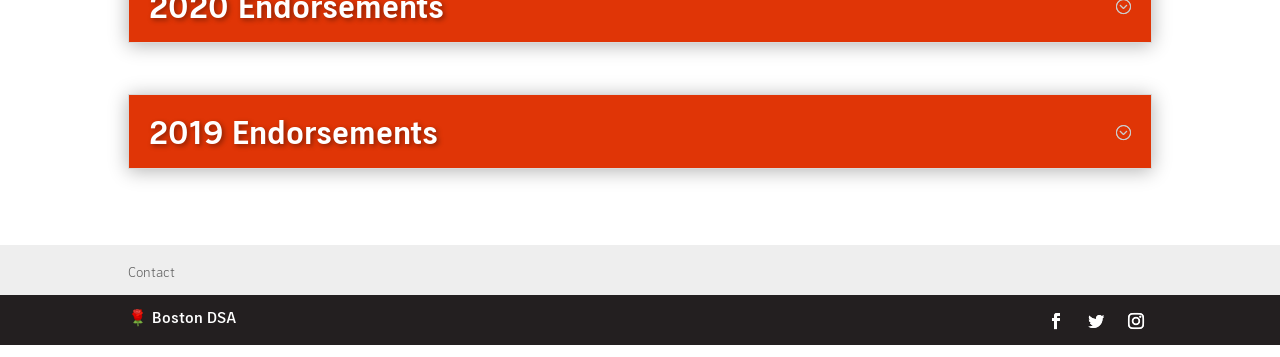Identify the bounding box of the UI component described as: "Follow".

[0.812, 0.855, 0.837, 0.944]